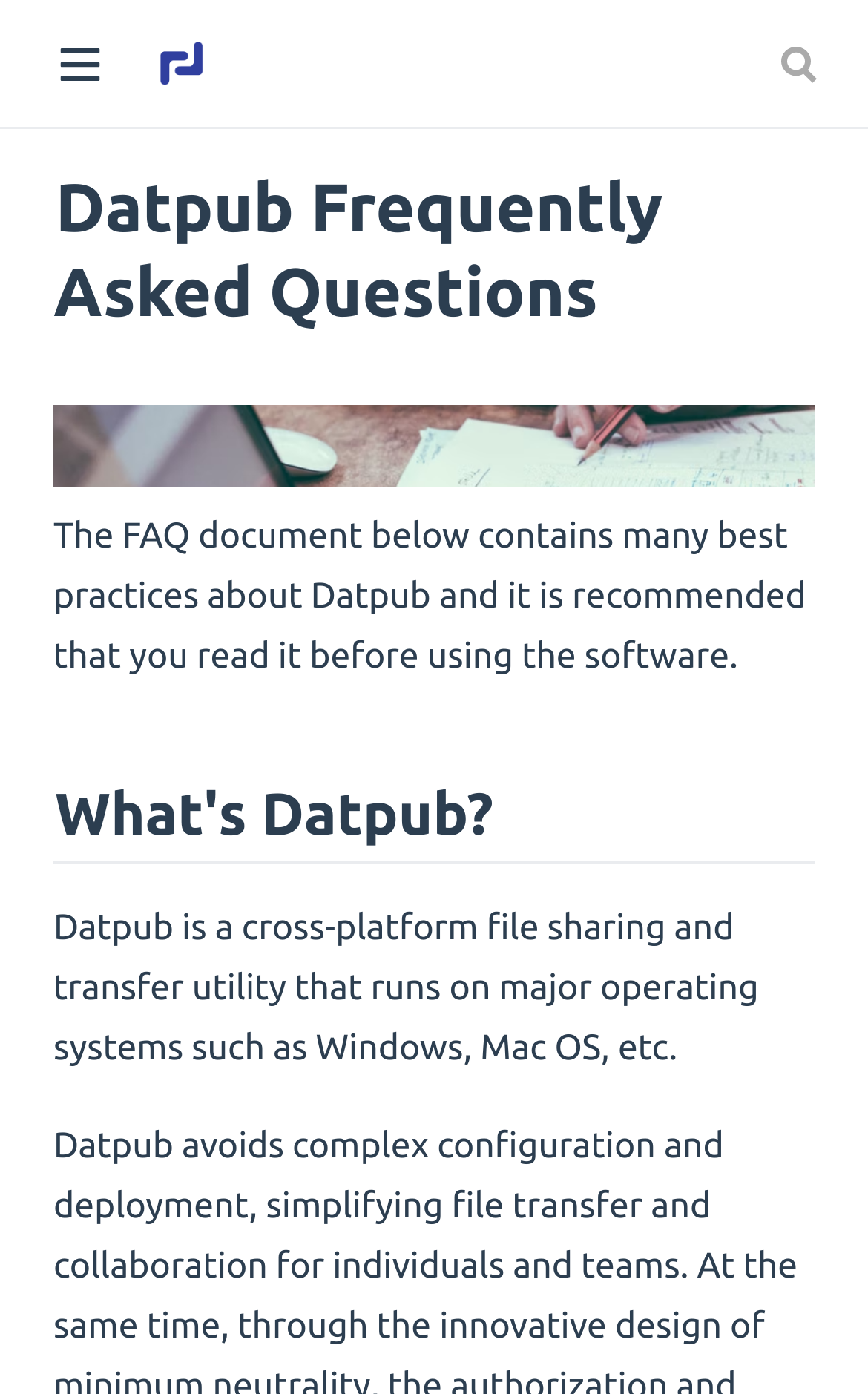Use the information in the screenshot to answer the question comprehensively: What is the theme of the FAQ document?

I found the answer by looking at the overall content of the webpage which is focused on providing information about Datpub, and the FAQ document is likely to be about Datpub as well.